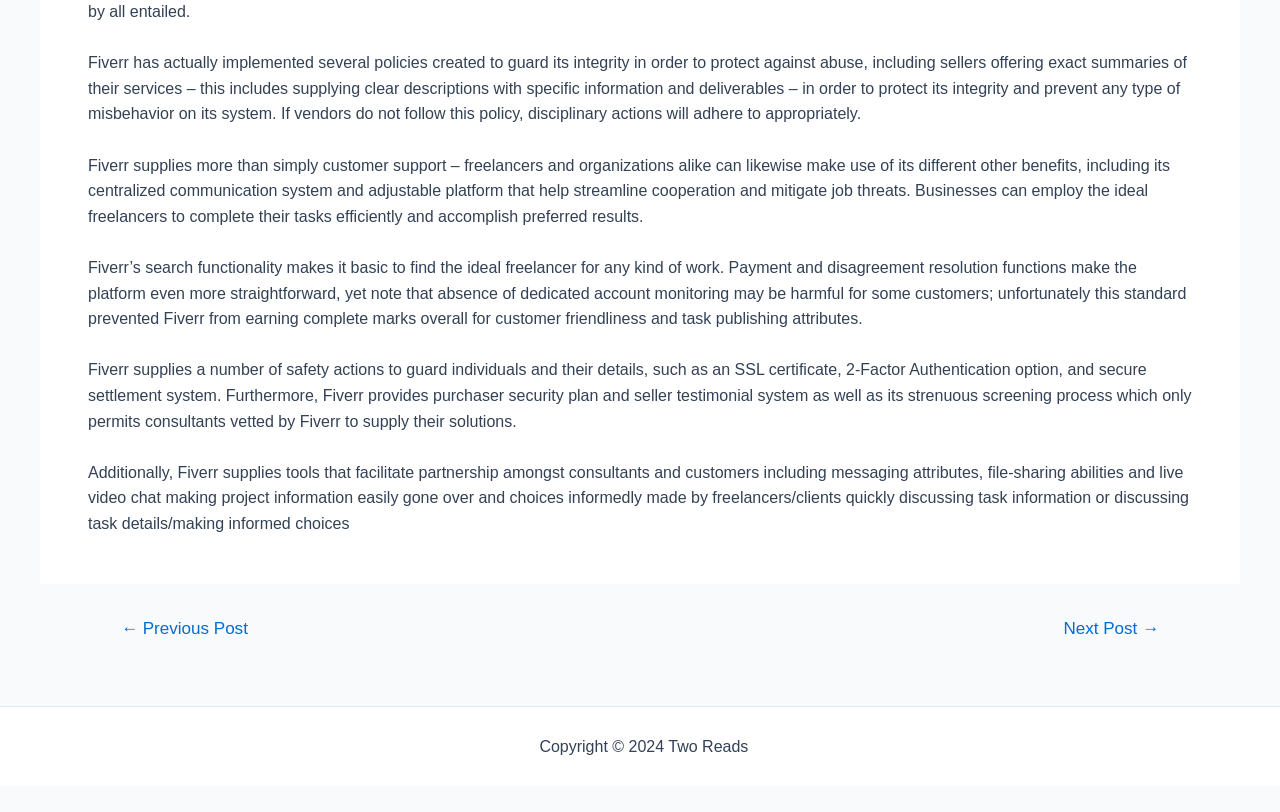Please determine the bounding box coordinates, formatted as (top-left x, top-left y, bottom-right x, bottom-right y), with all values as floating point numbers between 0 and 1. Identify the bounding box of the region described as: ← Previous Post

[0.074, 0.764, 0.214, 0.785]